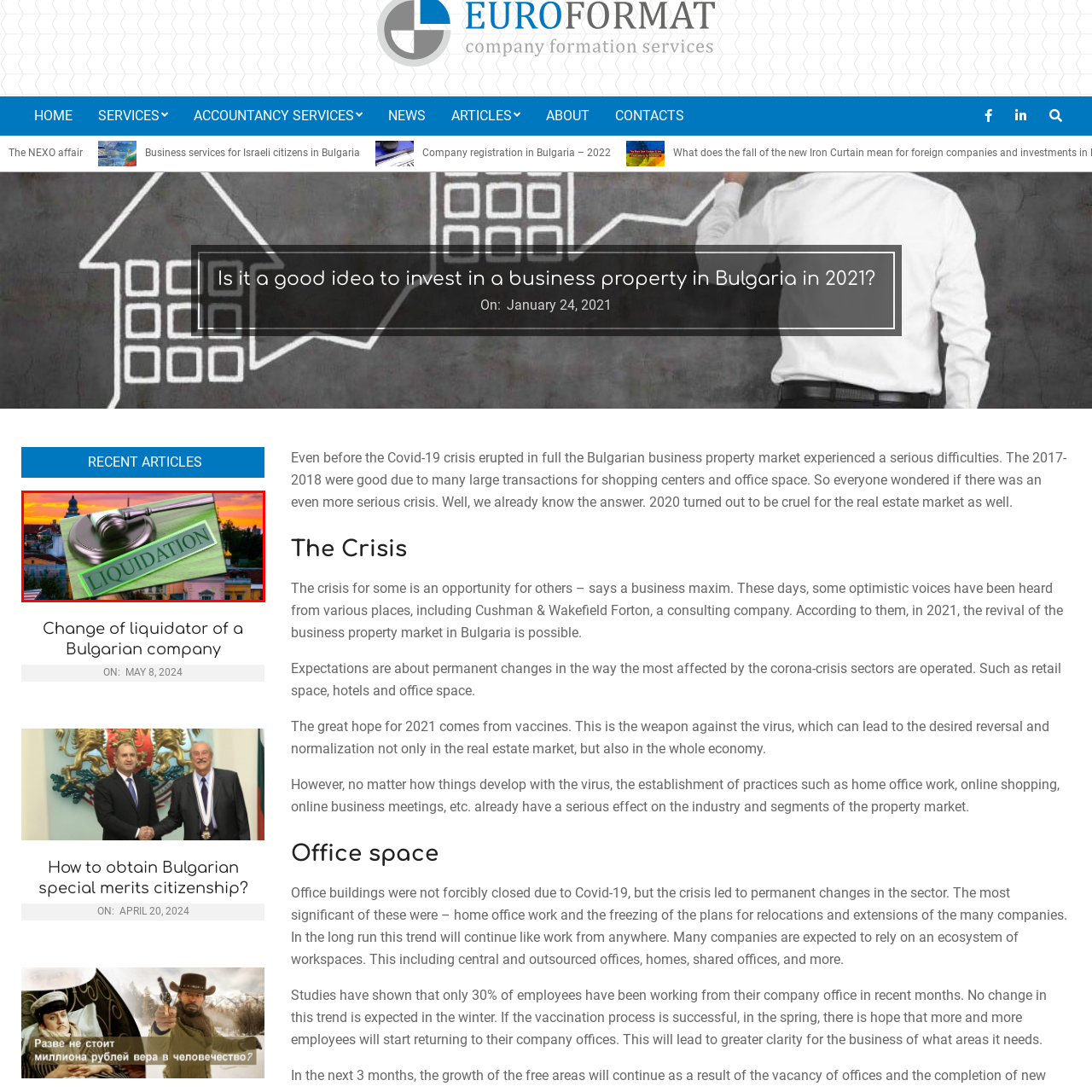What is the likely topic of the image?
Please examine the image within the red bounding box and provide a comprehensive answer based on the visual details you observe.

The caption suggests that the image relates to the topic of business liquidation, which is further supported by the presence of a gavel, an emblem of law and authority, and the word 'LIQUIDATION' on a placard.